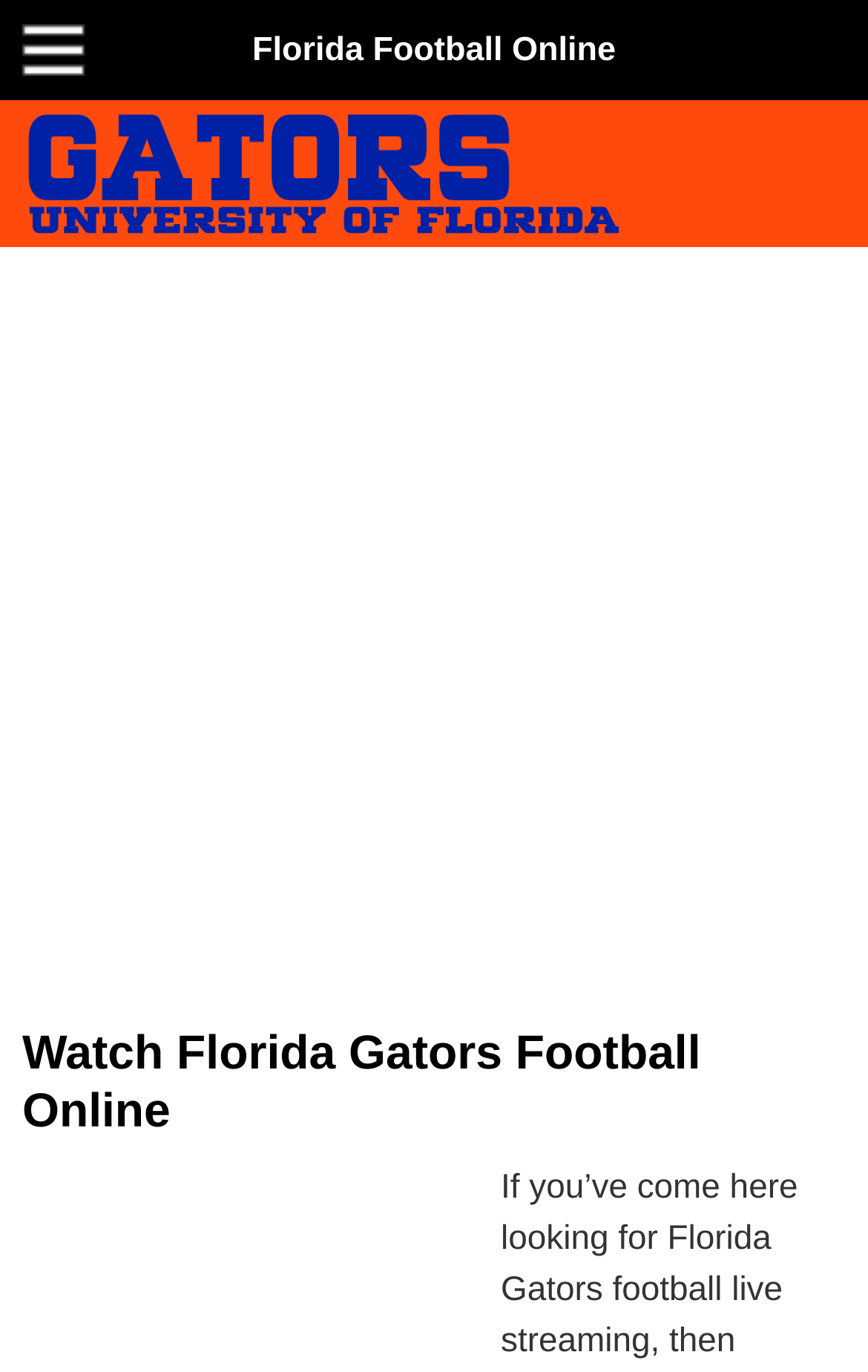Please locate the UI element described by "Florida Gators Football" and provide its bounding box coordinates.

[0.0, 0.197, 0.623, 0.238]